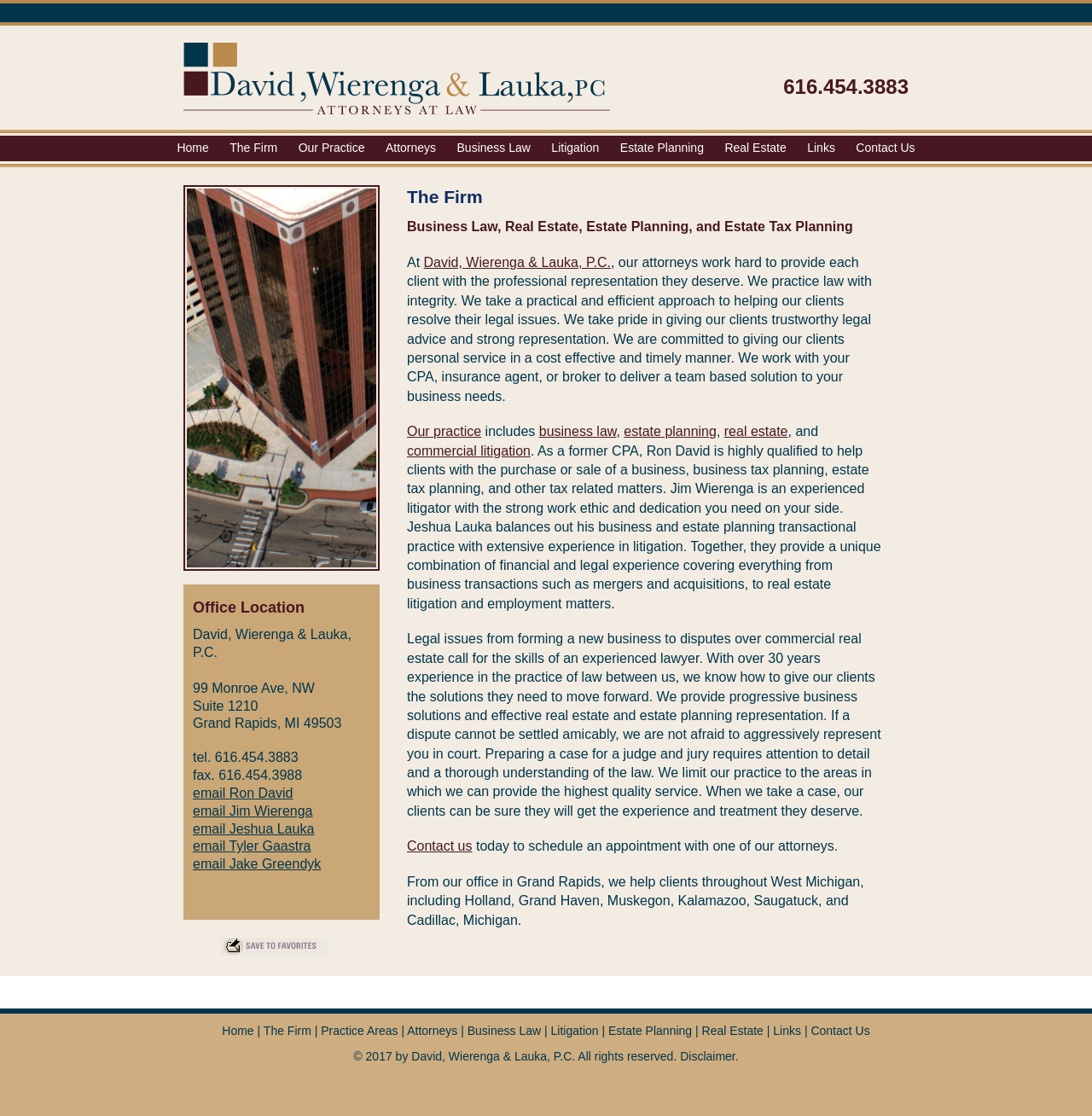Can you find the bounding box coordinates for the element to click on to achieve the instruction: "Save to favorites"?

[0.202, 0.846, 0.3, 0.859]